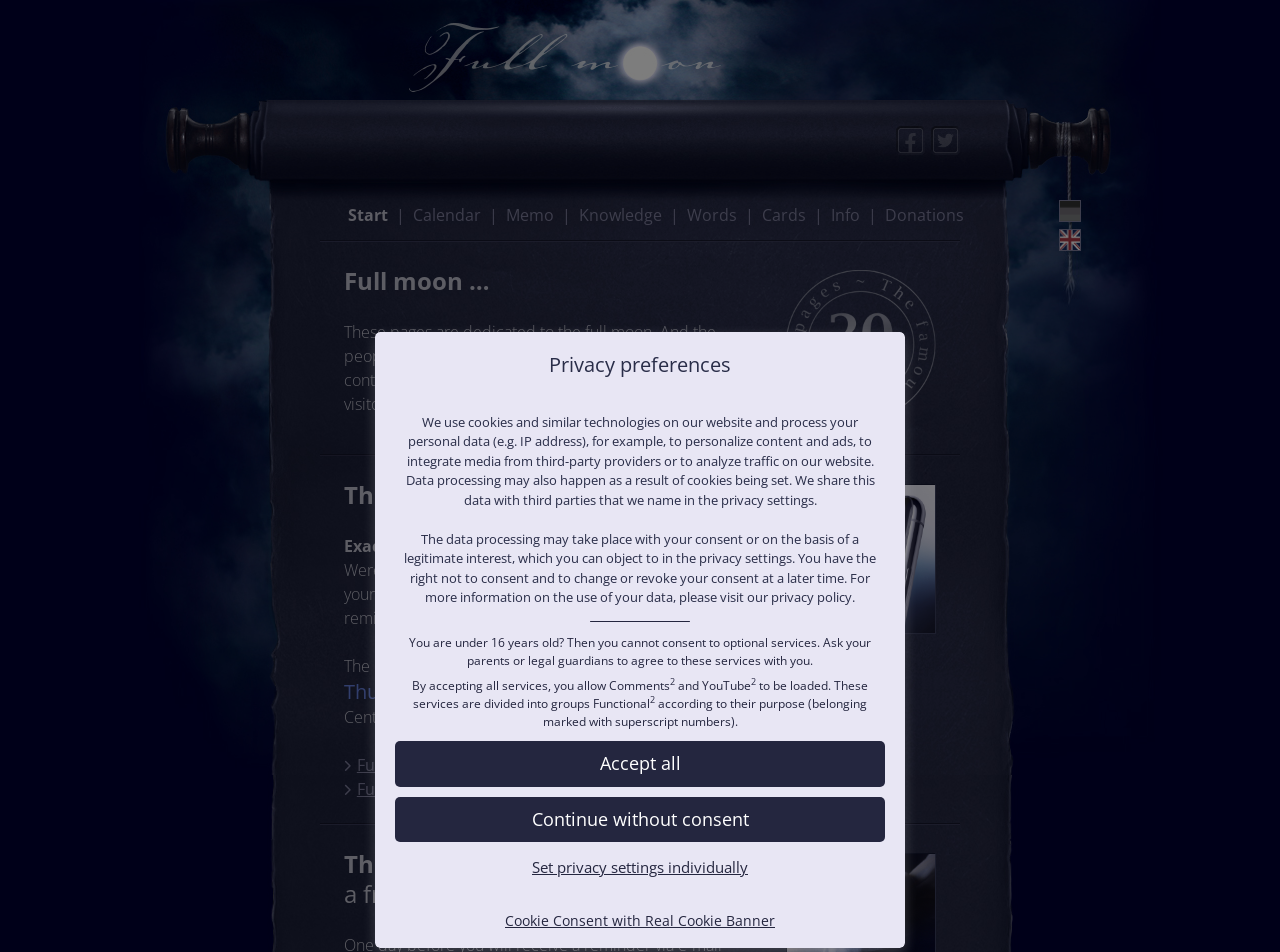What is the purpose of the website?
Based on the screenshot, provide your answer in one word or phrase.

Full moon information